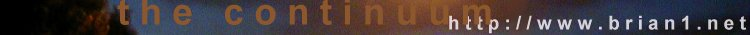What is the URL provided below the title?
Please provide a single word or phrase as your answer based on the image.

http://www.brian1.net